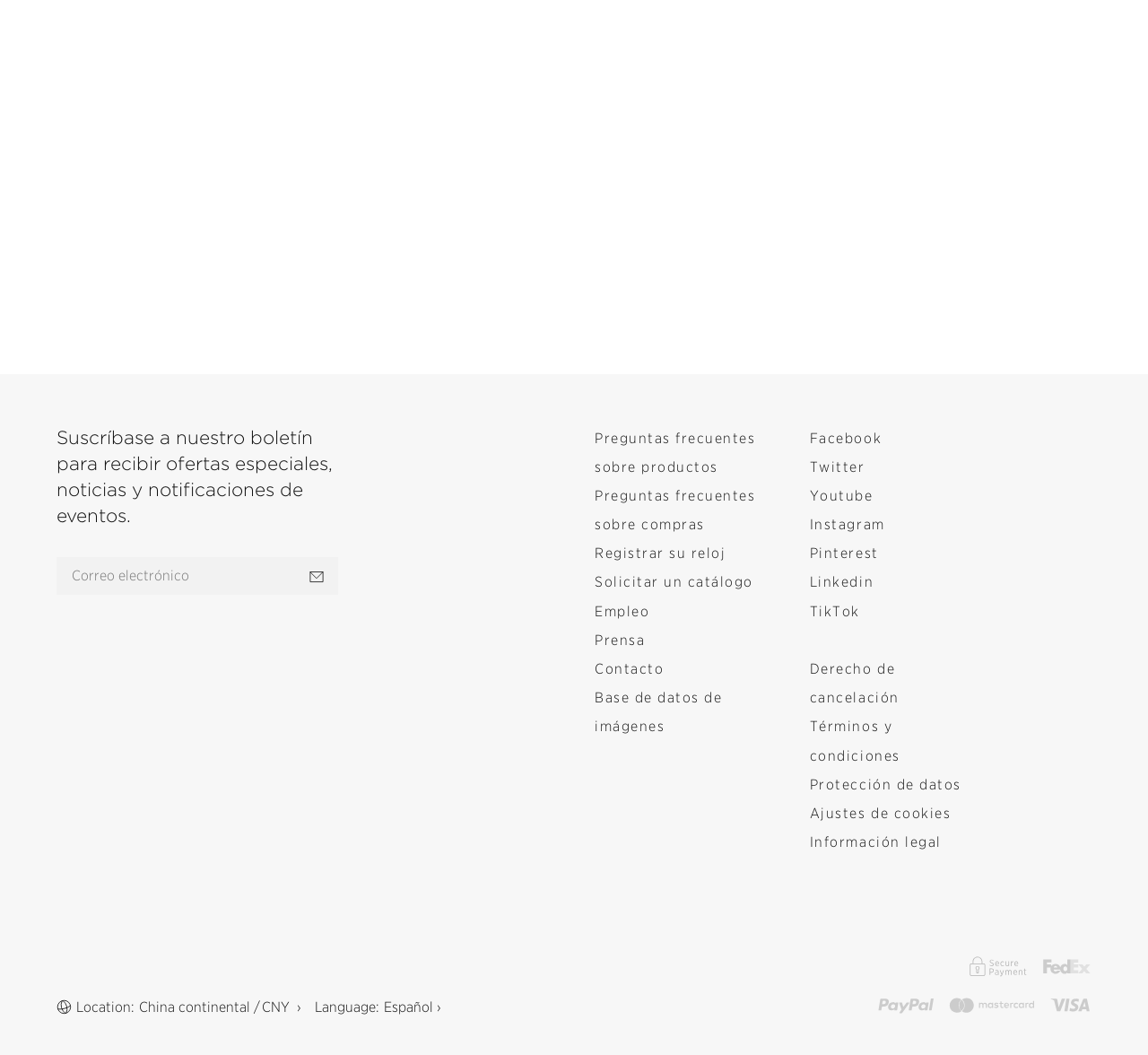What is the name of the organization?
Answer the question in as much detail as possible.

The name of the organization is mentioned in the heading at the top of the webpage, which is 'Doctors Without Borders'.